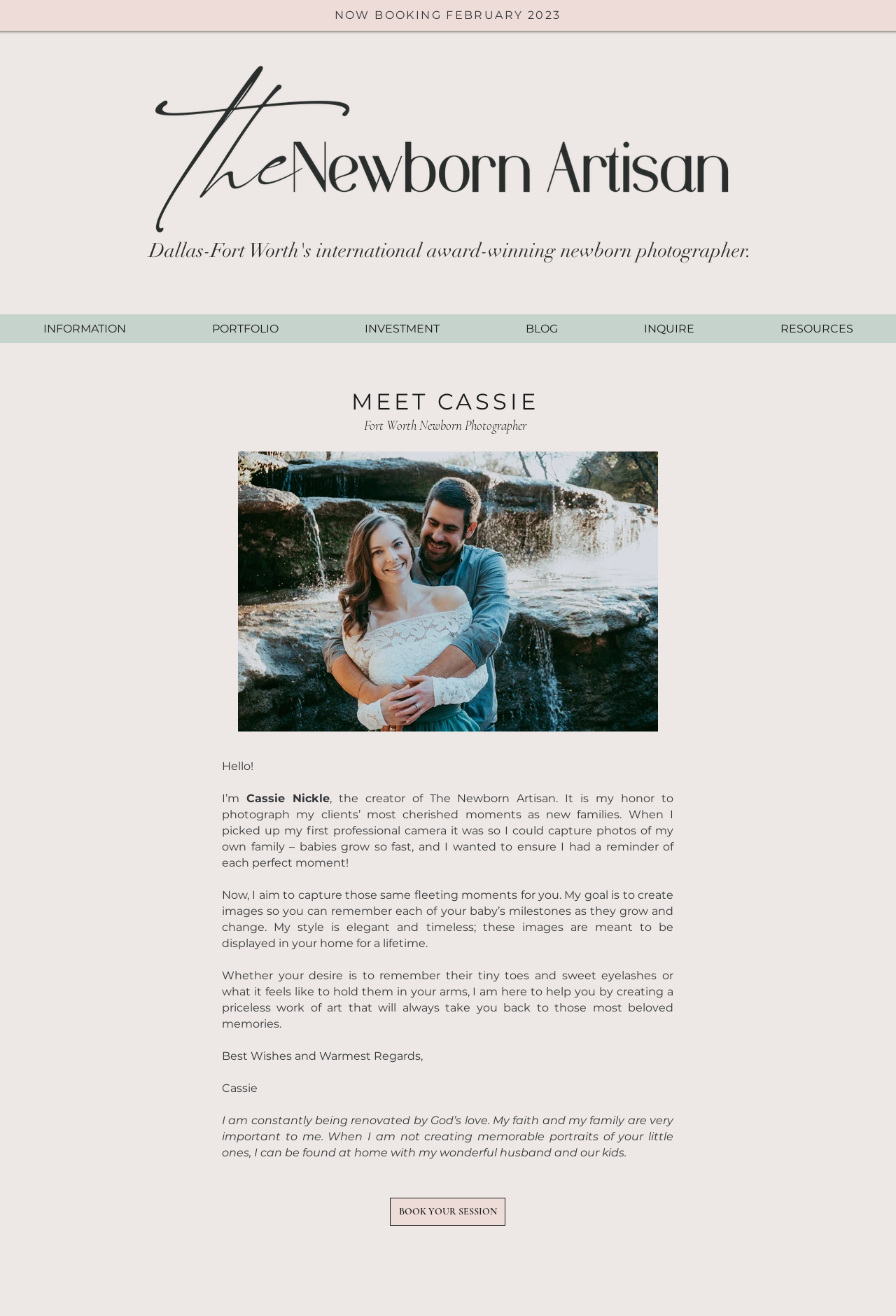Given the element description "RESOURCES", identify the bounding box of the corresponding UI element.

[0.823, 0.239, 1.0, 0.261]